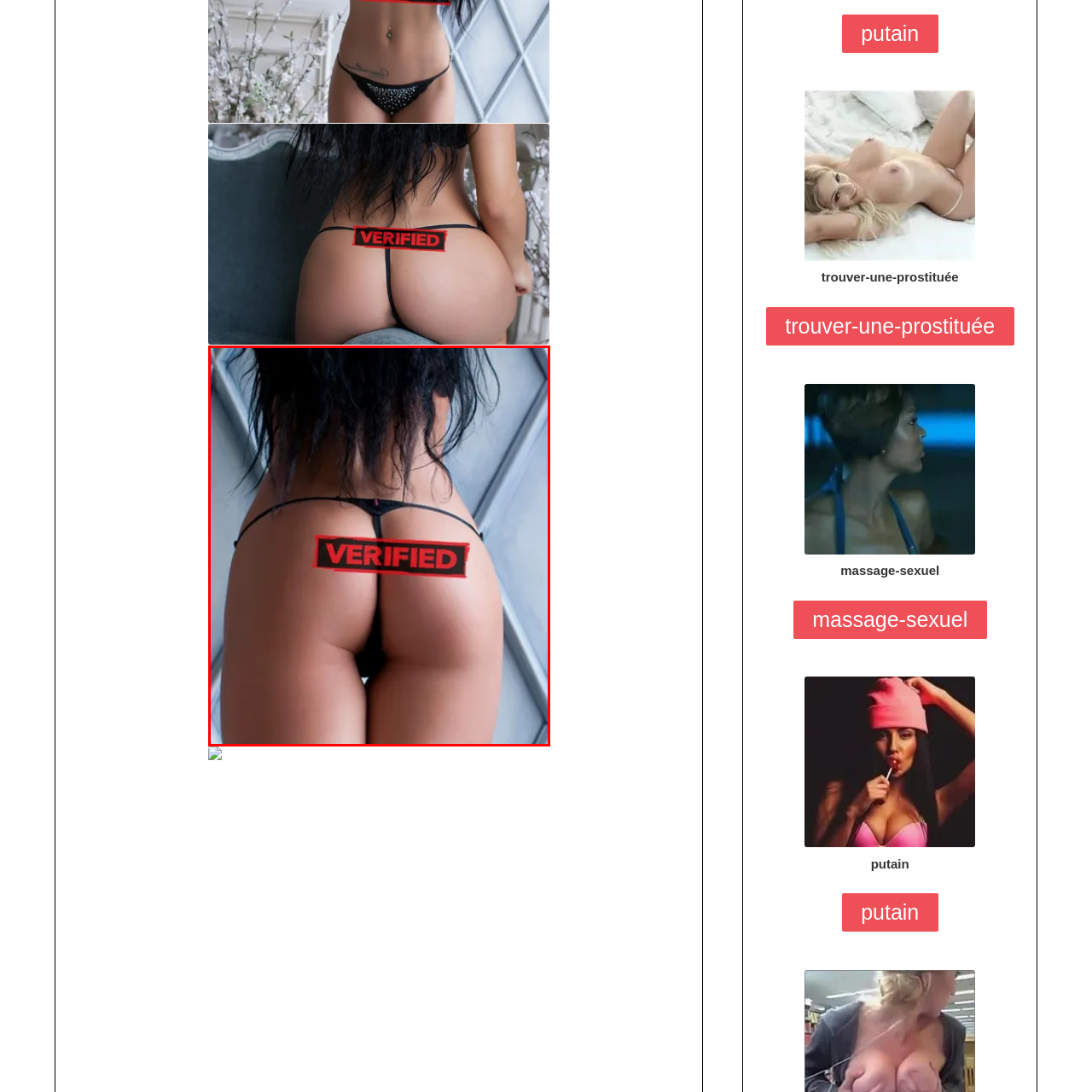What type of clothing is the woman wearing?
Focus on the image inside the red bounding box and offer a thorough and detailed answer to the question.

The image features a close-up view of a woman's back, showcasing her figure in a revealing pose, and she is wearing a black thong, emphasizing curves and contours.